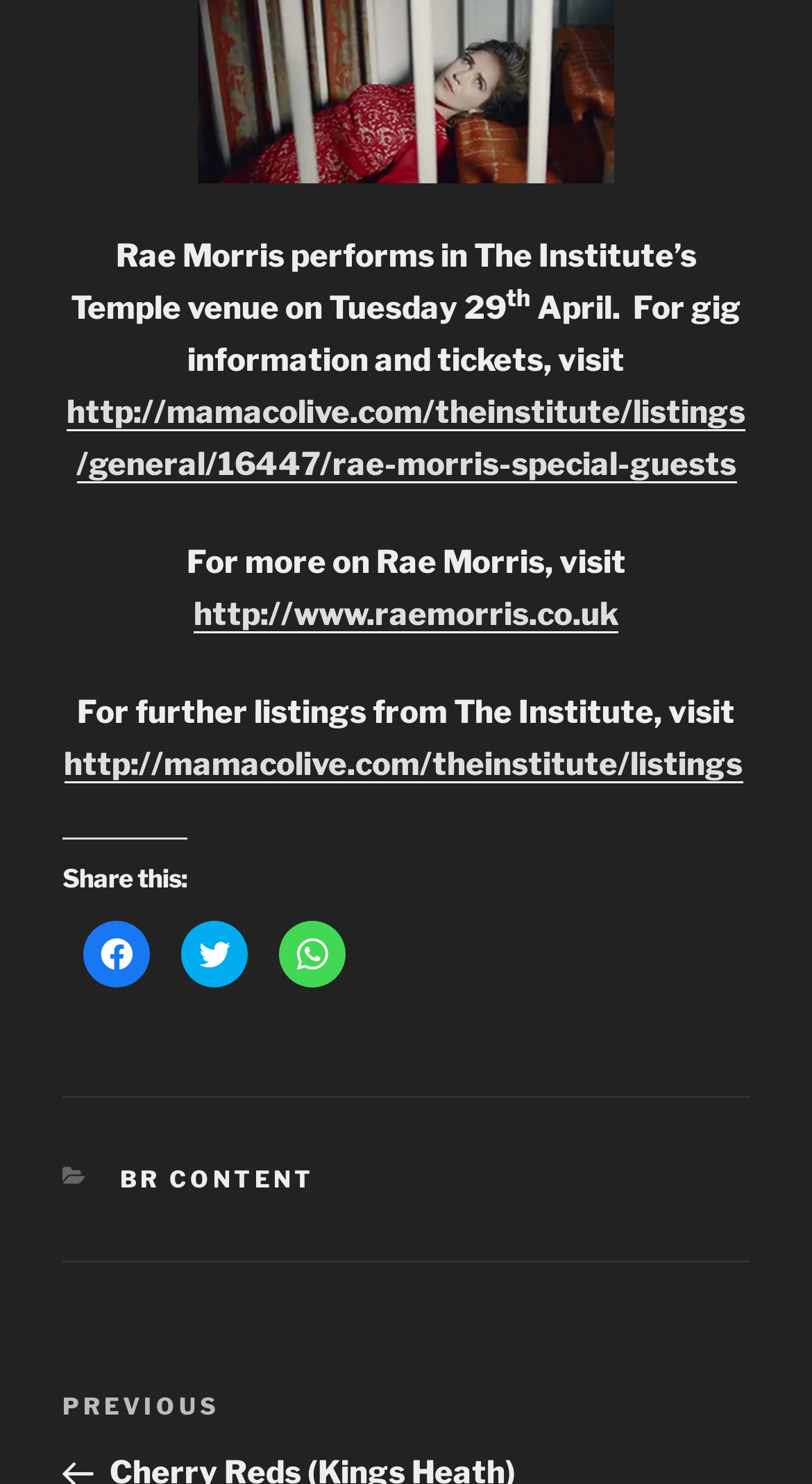Where can you find more information about Rae Morris?
Answer the question with a single word or phrase, referring to the image.

raemorris.co.uk